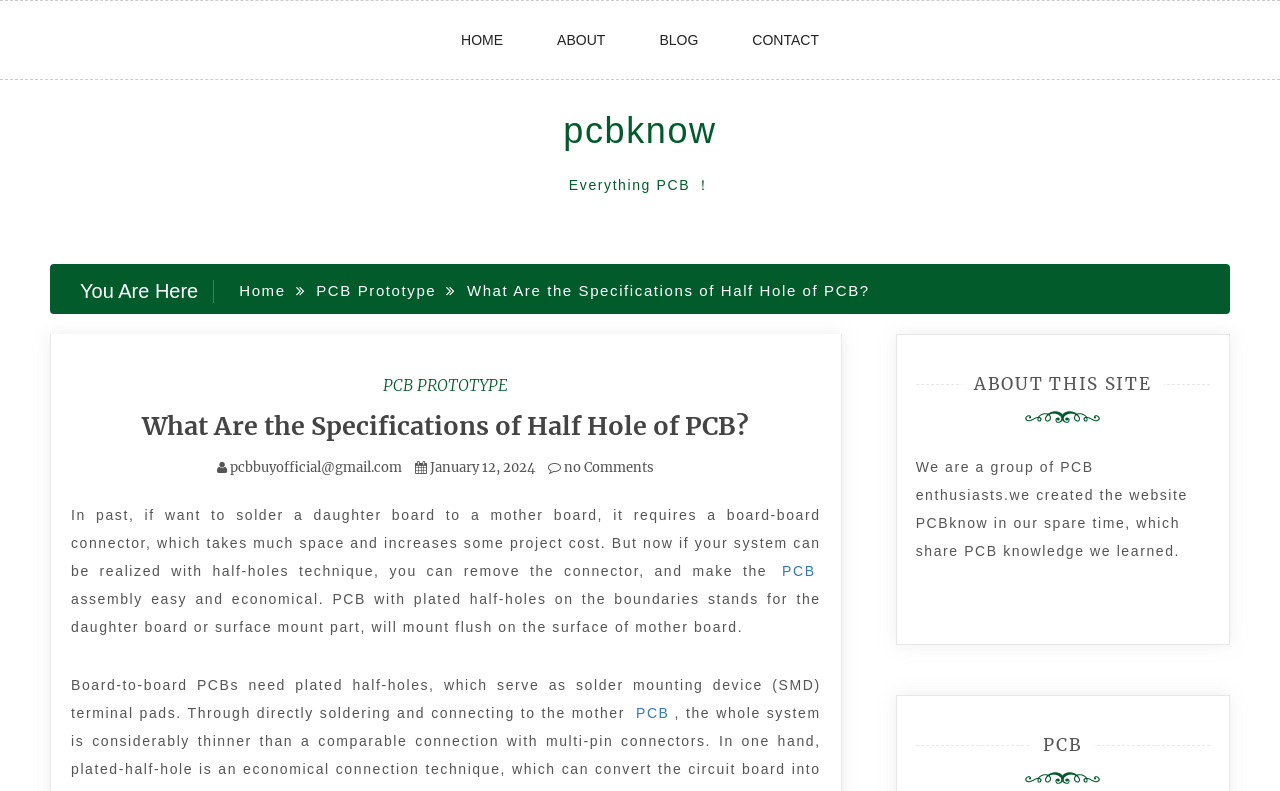Who created the website PCBknow?
Please give a detailed answer to the question using the information shown in the image.

The 'About This Site' section of the webpage mentions that the website PCBknow was created by a group of PCB enthusiasts in their spare time, with the goal of sharing PCB knowledge.